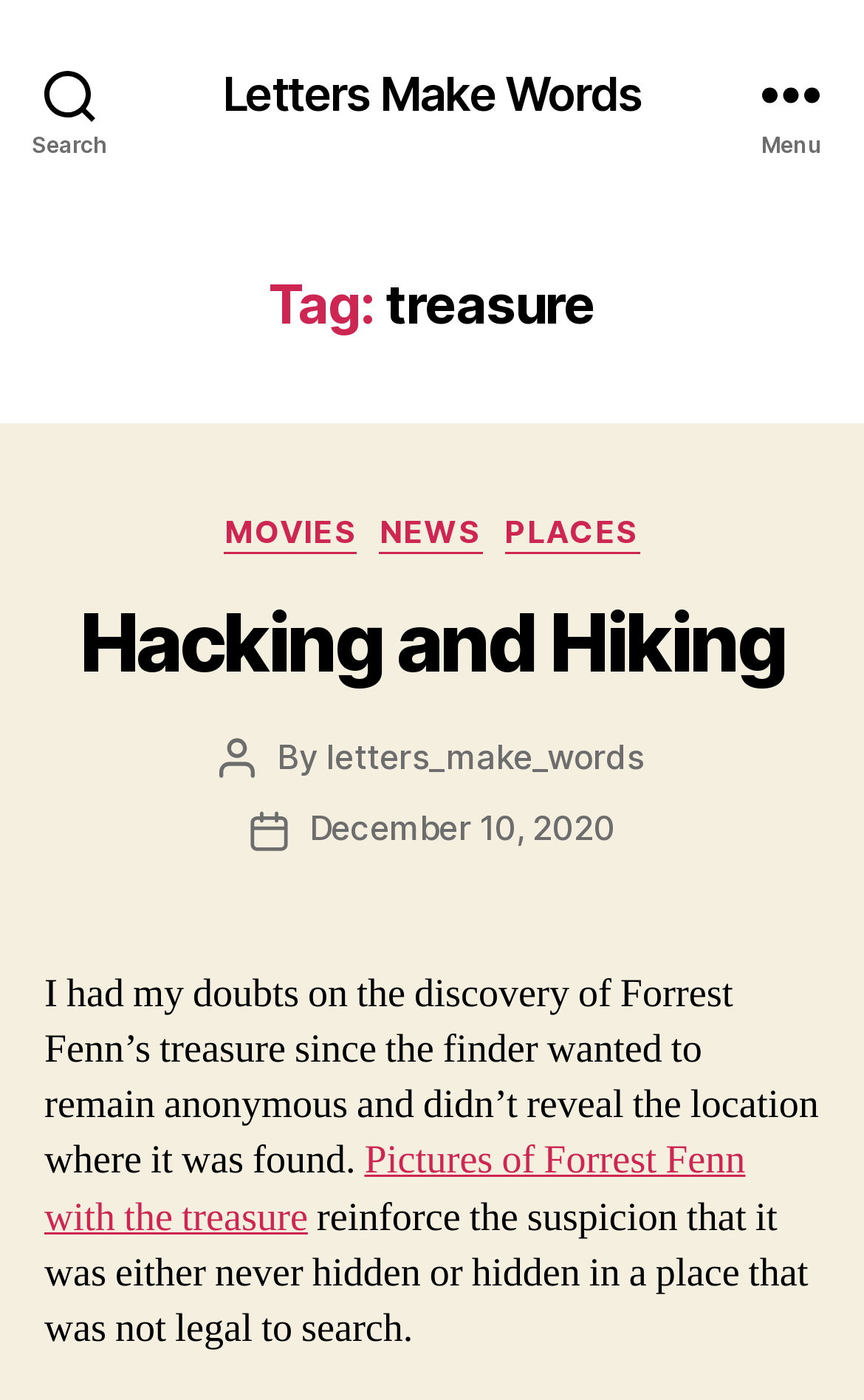Using the provided element description: "Letters Make Words", identify the bounding box coordinates. The coordinates should be four floats between 0 and 1 in the order [left, top, right, bottom].

[0.257, 0.05, 0.743, 0.083]